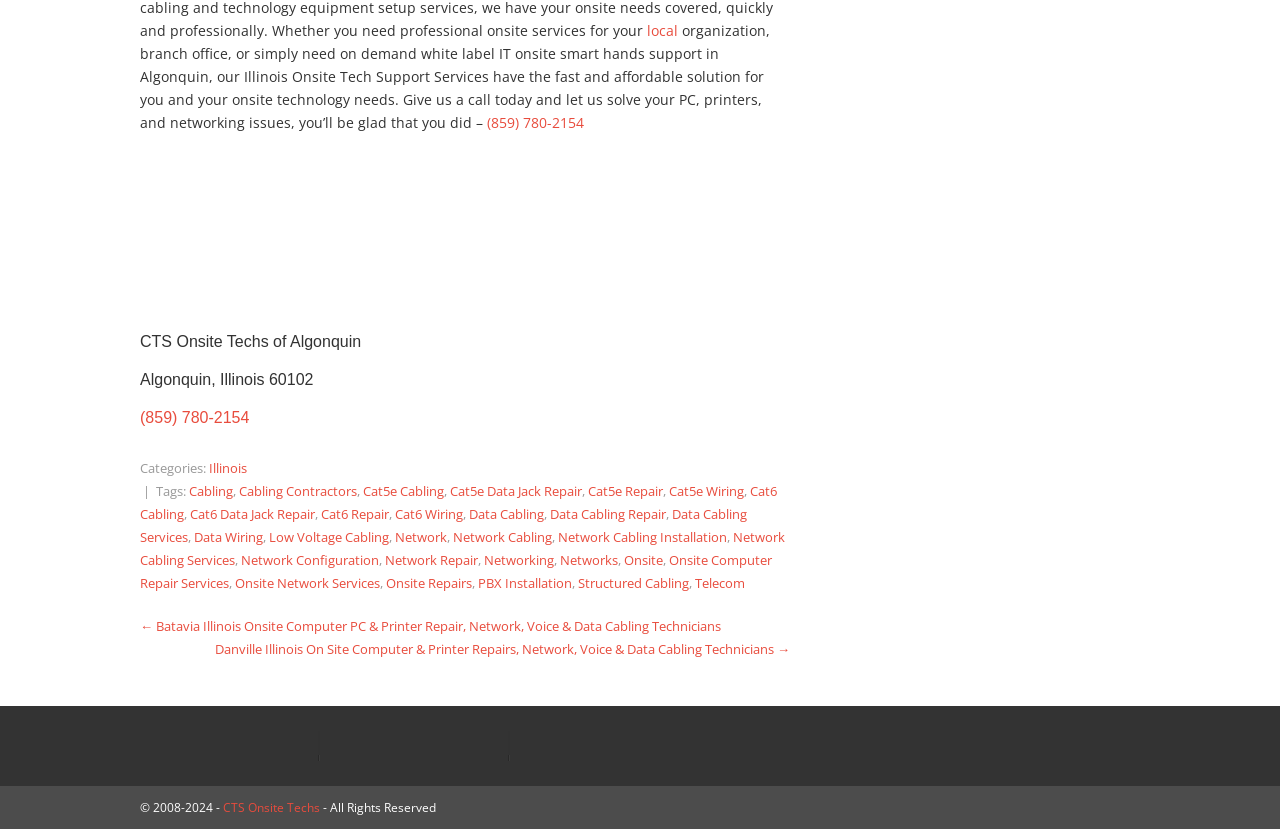Please locate the bounding box coordinates of the element that should be clicked to achieve the given instruction: "Watch the video".

None